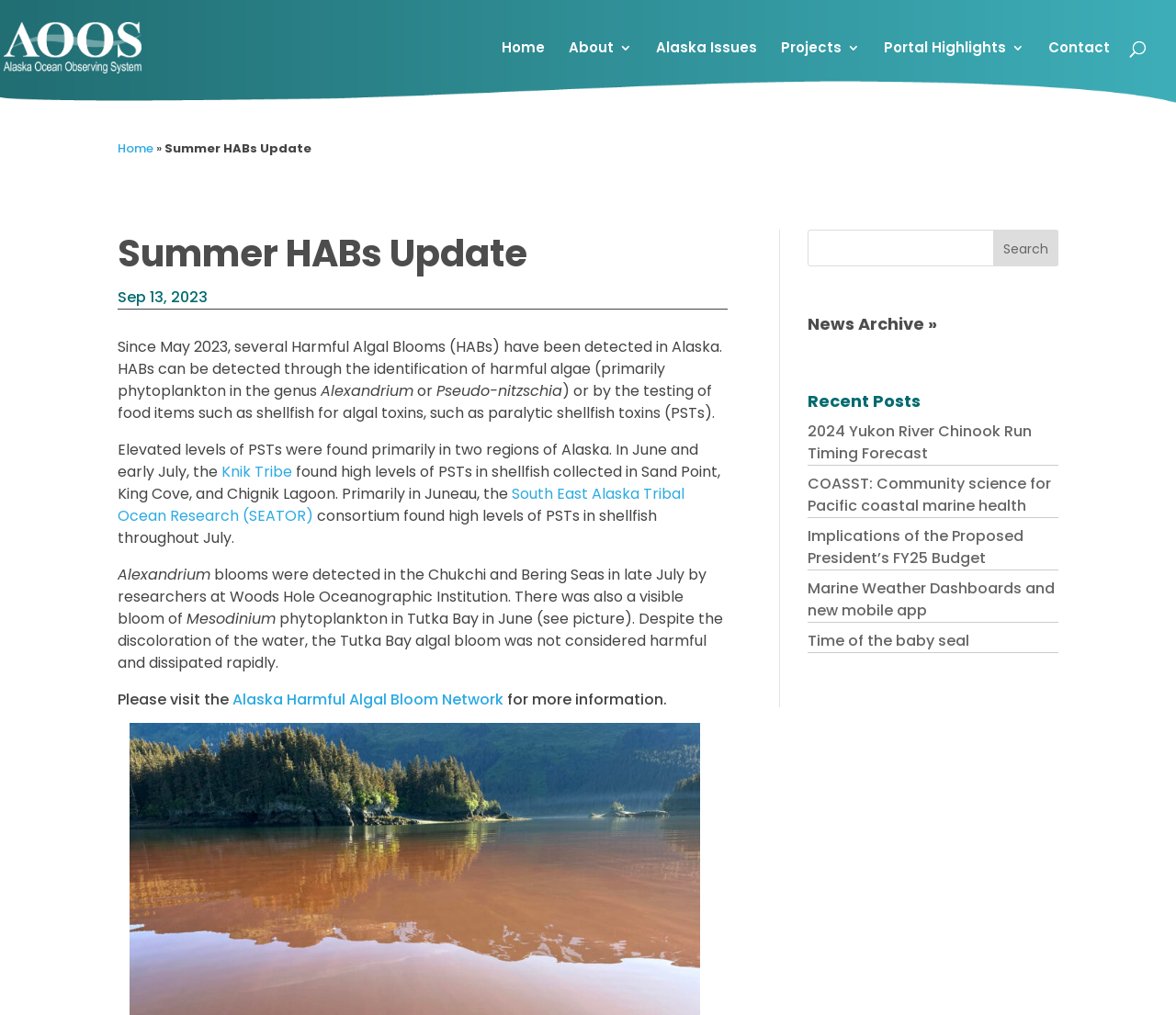Identify the bounding box for the element characterized by the following description: "alt="Alaska Ocean Observing System"".

[0.027, 0.036, 0.152, 0.056]